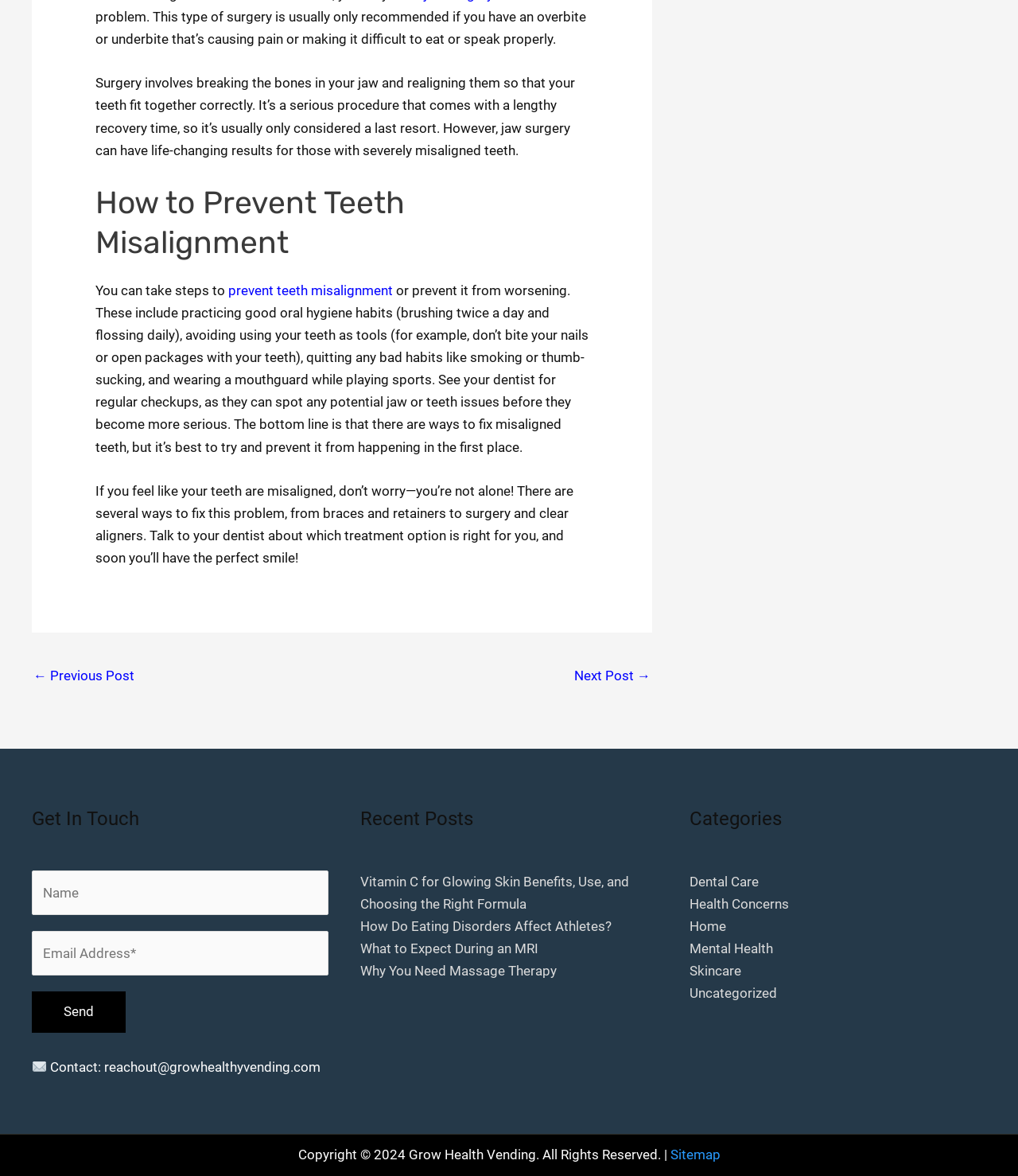Please specify the bounding box coordinates of the region to click in order to perform the following instruction: "Click the '← Previous Post' link".

[0.033, 0.562, 0.132, 0.589]